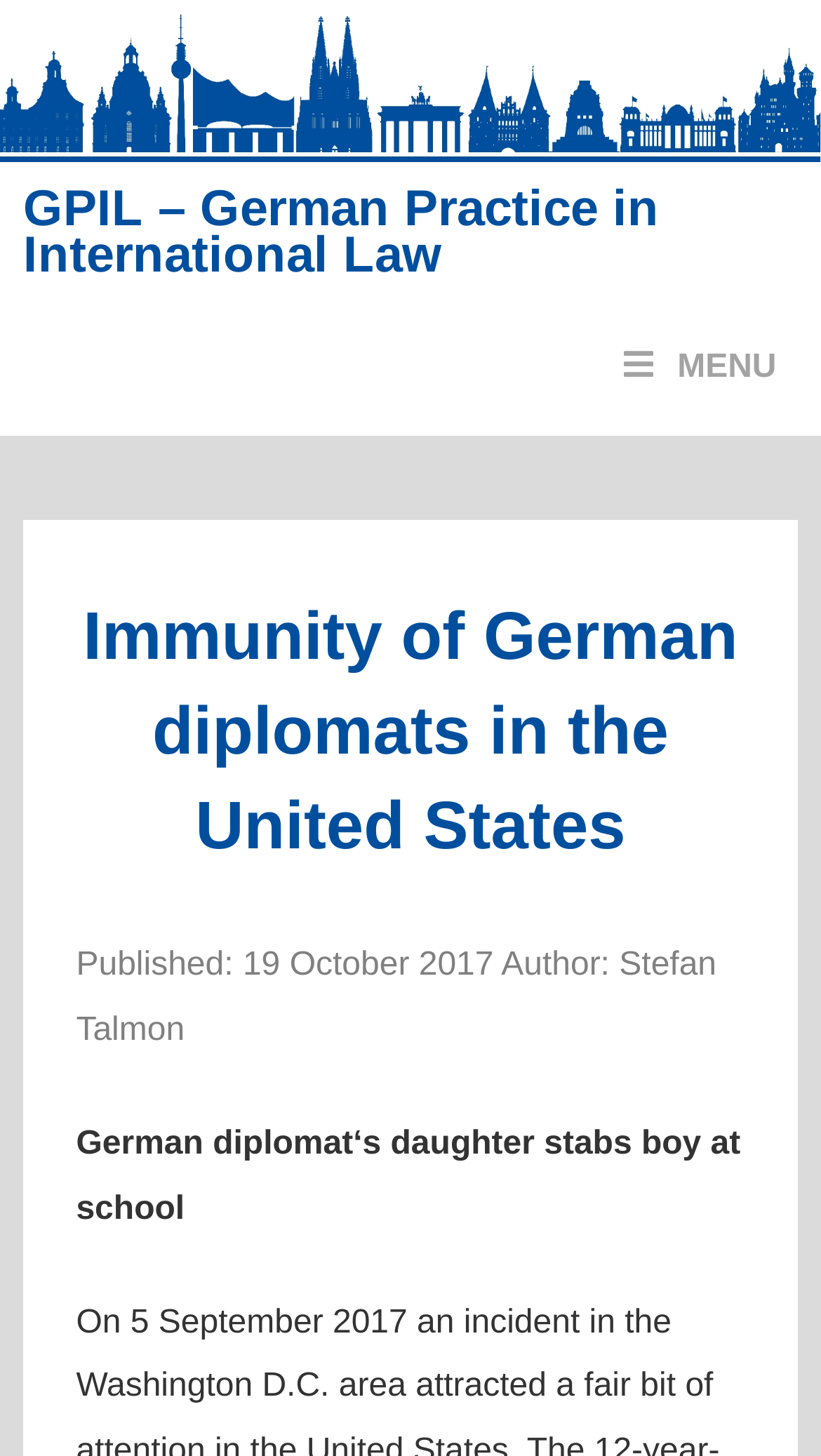Please determine the bounding box coordinates, formatted as (top-left x, top-left y, bottom-right x, bottom-right y), with all values as floating point numbers between 0 and 1. Identify the bounding box of the region described as: Menu

[0.734, 0.205, 0.971, 0.299]